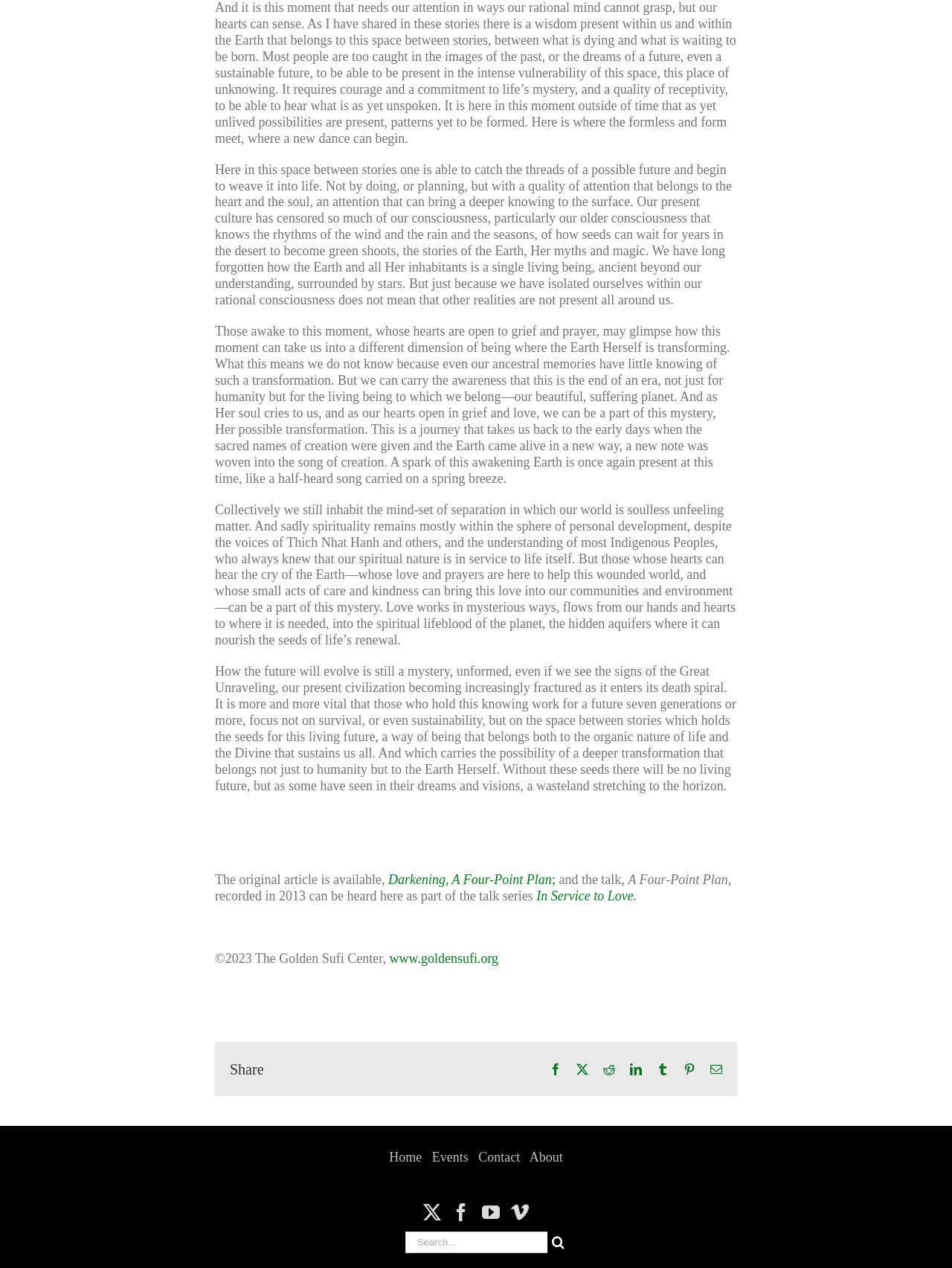Using the webpage screenshot, find the UI element described by Darkening, A Four-Point Plan;. Provide the bounding box coordinates in the format (top-left x, top-left y, bottom-right x, bottom-right y), ensuring all values are floating point numbers between 0 and 1.

[0.408, 0.688, 0.584, 0.699]